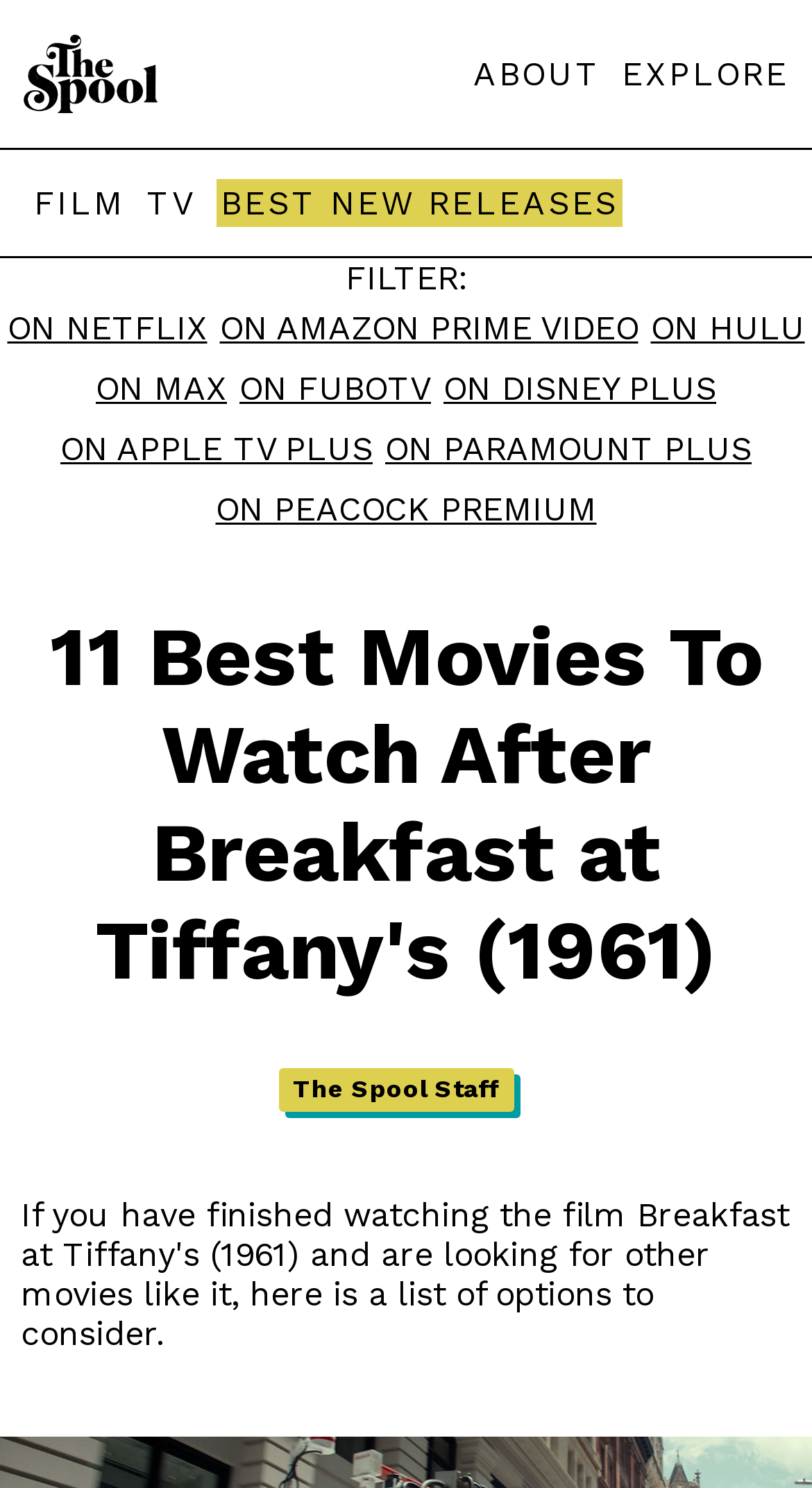Show me the bounding box coordinates of the clickable region to achieve the task as per the instruction: "Check Accessibility policy".

None